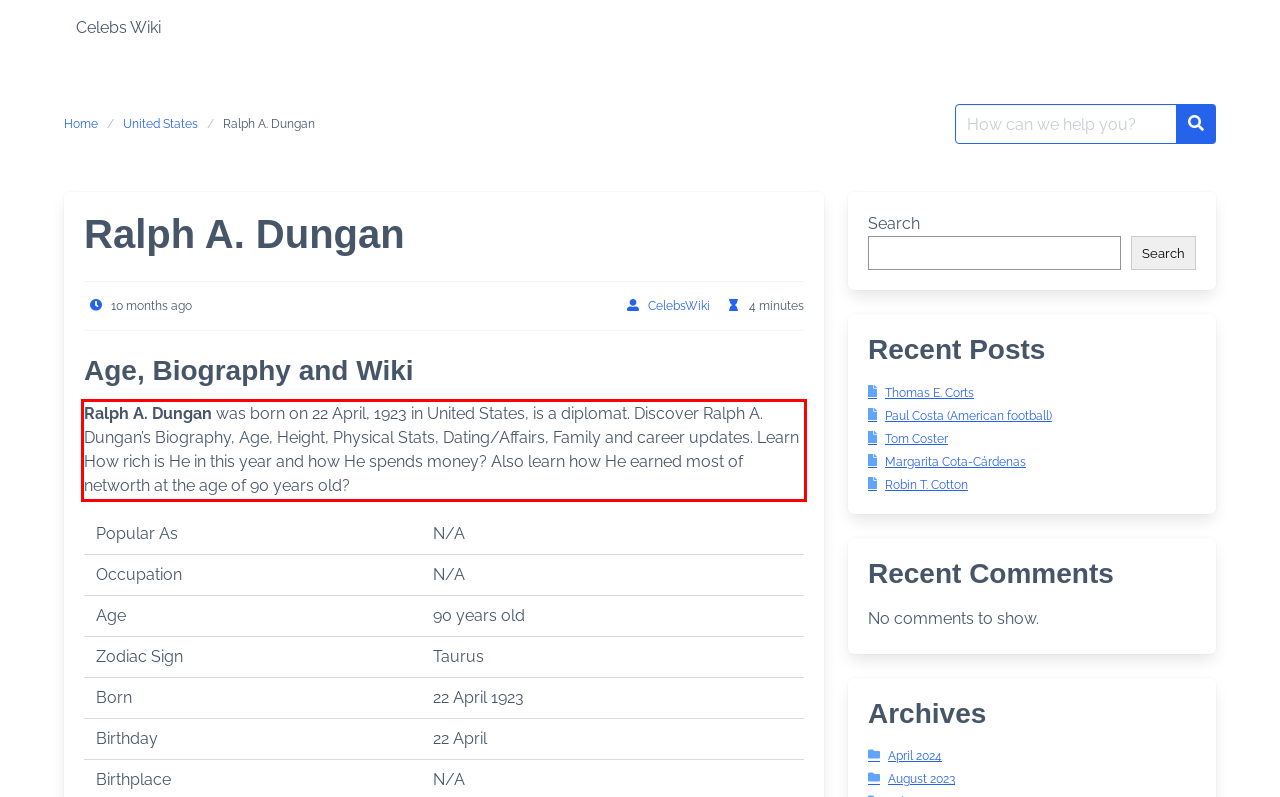Please examine the screenshot of the webpage and read the text present within the red rectangle bounding box.

Ralph A. Dungan was born on 22 April, 1923 in United States, is a diplomat. Discover Ralph A. Dungan’s Biography, Age, Height, Physical Stats, Dating/Affairs, Family and career updates. Learn How rich is He in this year and how He spends money? Also learn how He earned most of networth at the age of 90 years old?